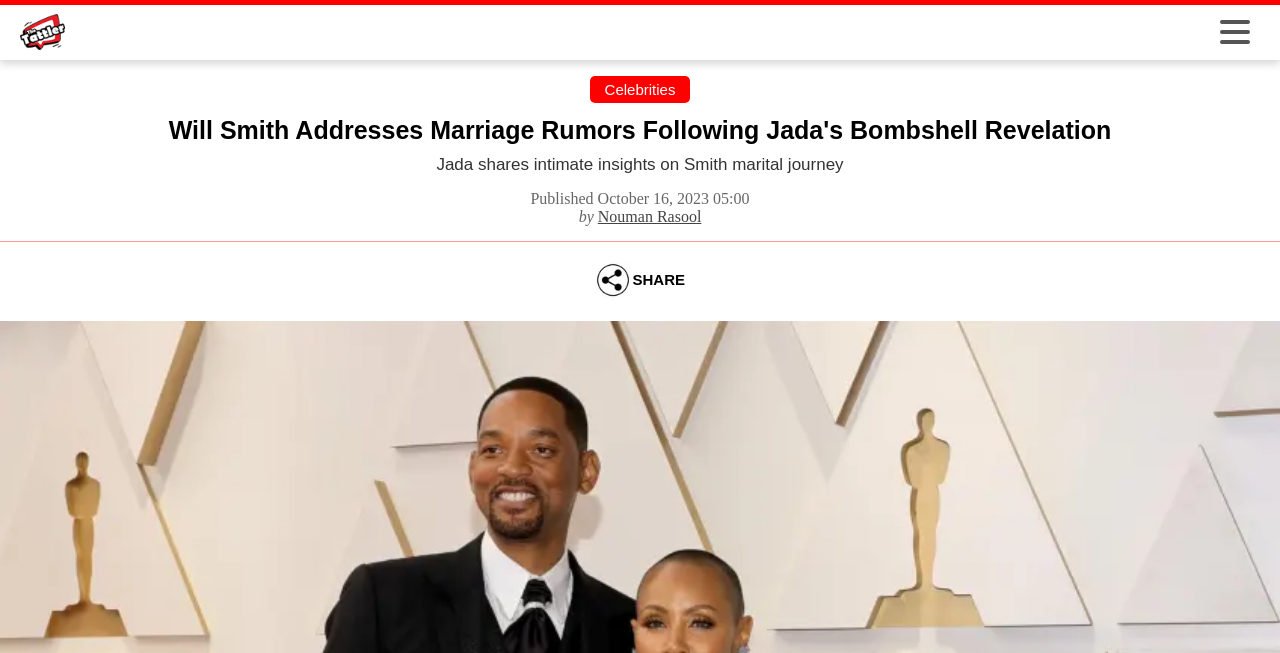Answer briefly with one word or phrase:
What is the name of the website?

Celeb Tattler